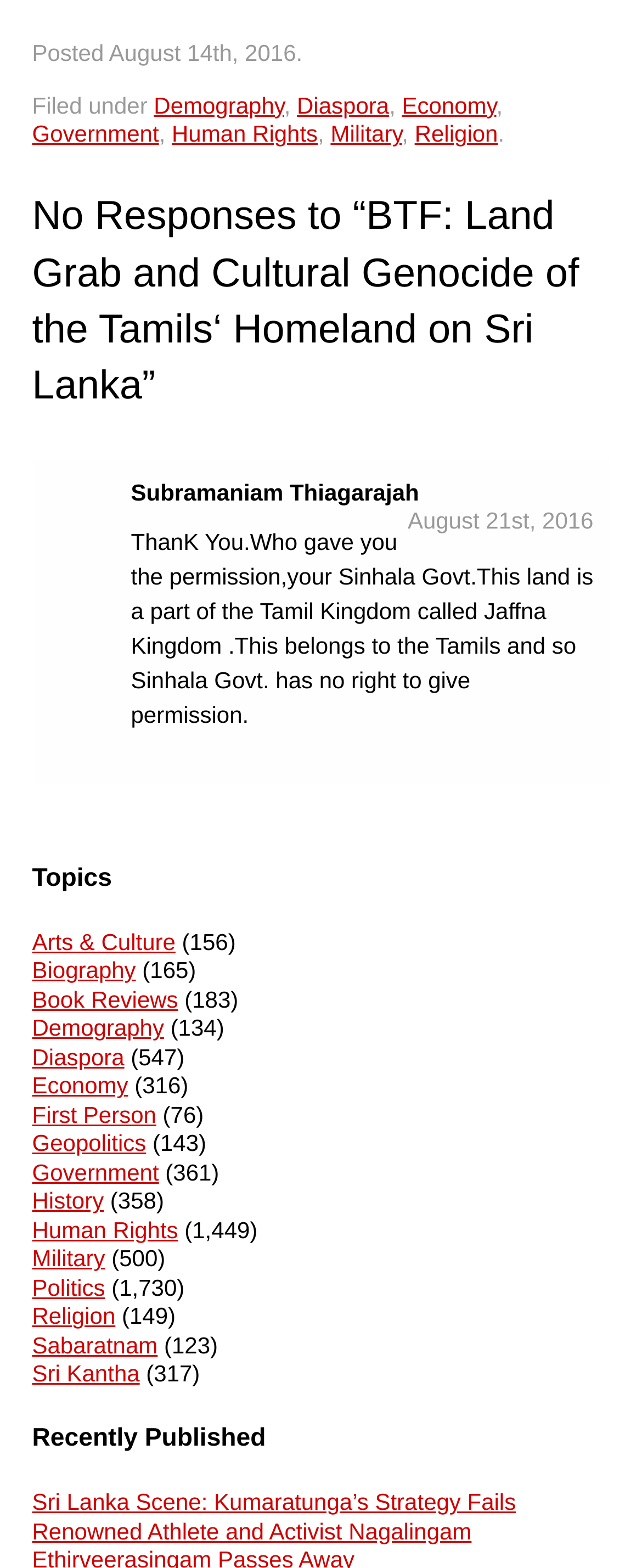Identify the bounding box for the described UI element: "Sri Kantha".

[0.05, 0.868, 0.218, 0.885]